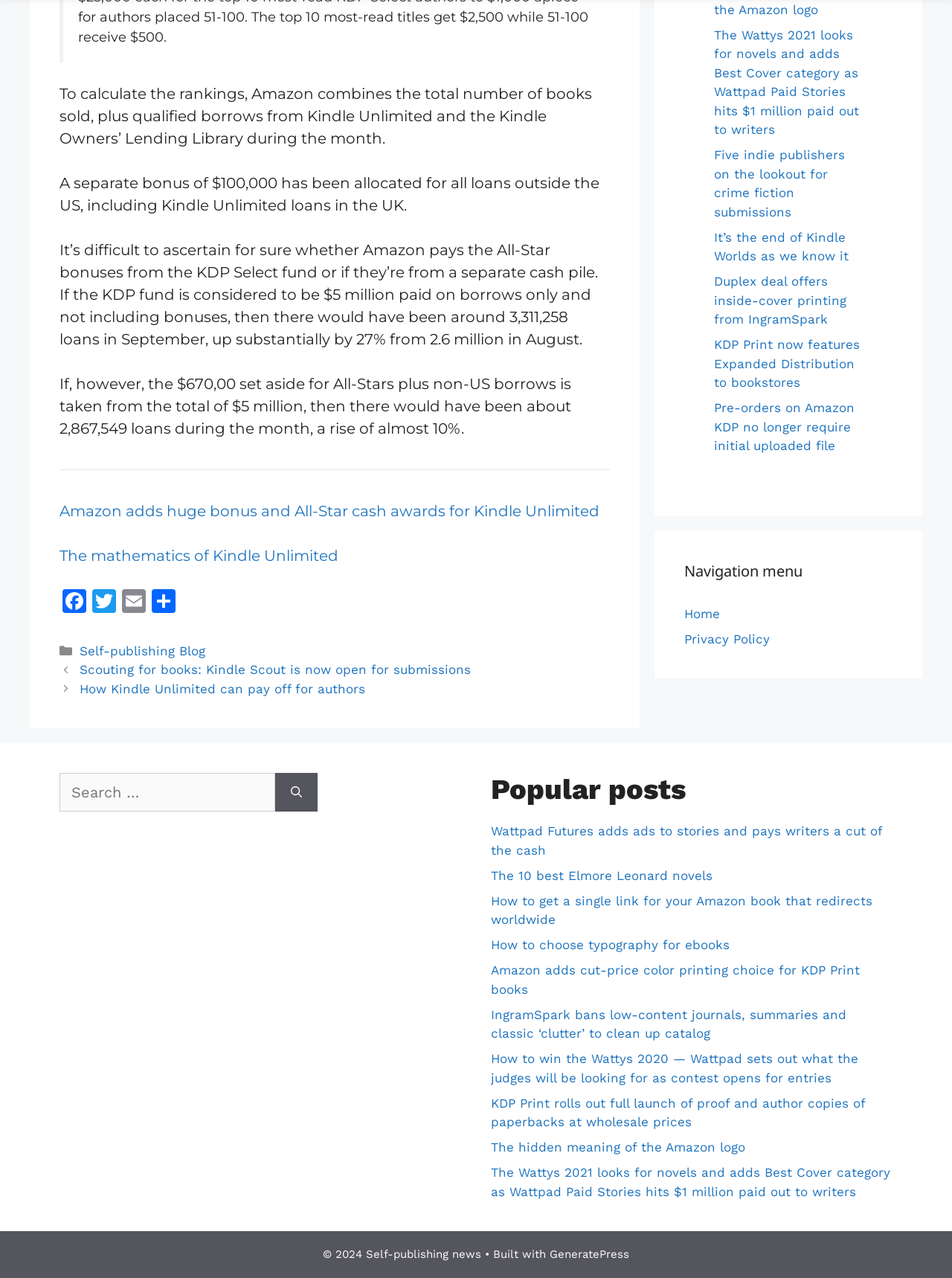How many links are in the 'Popular posts' section?
Respond to the question with a well-detailed and thorough answer.

The 'Popular posts' section can be found in the lower right corner of the webpage. By counting the link elements within this section, we can determine that there are 9 links in total.